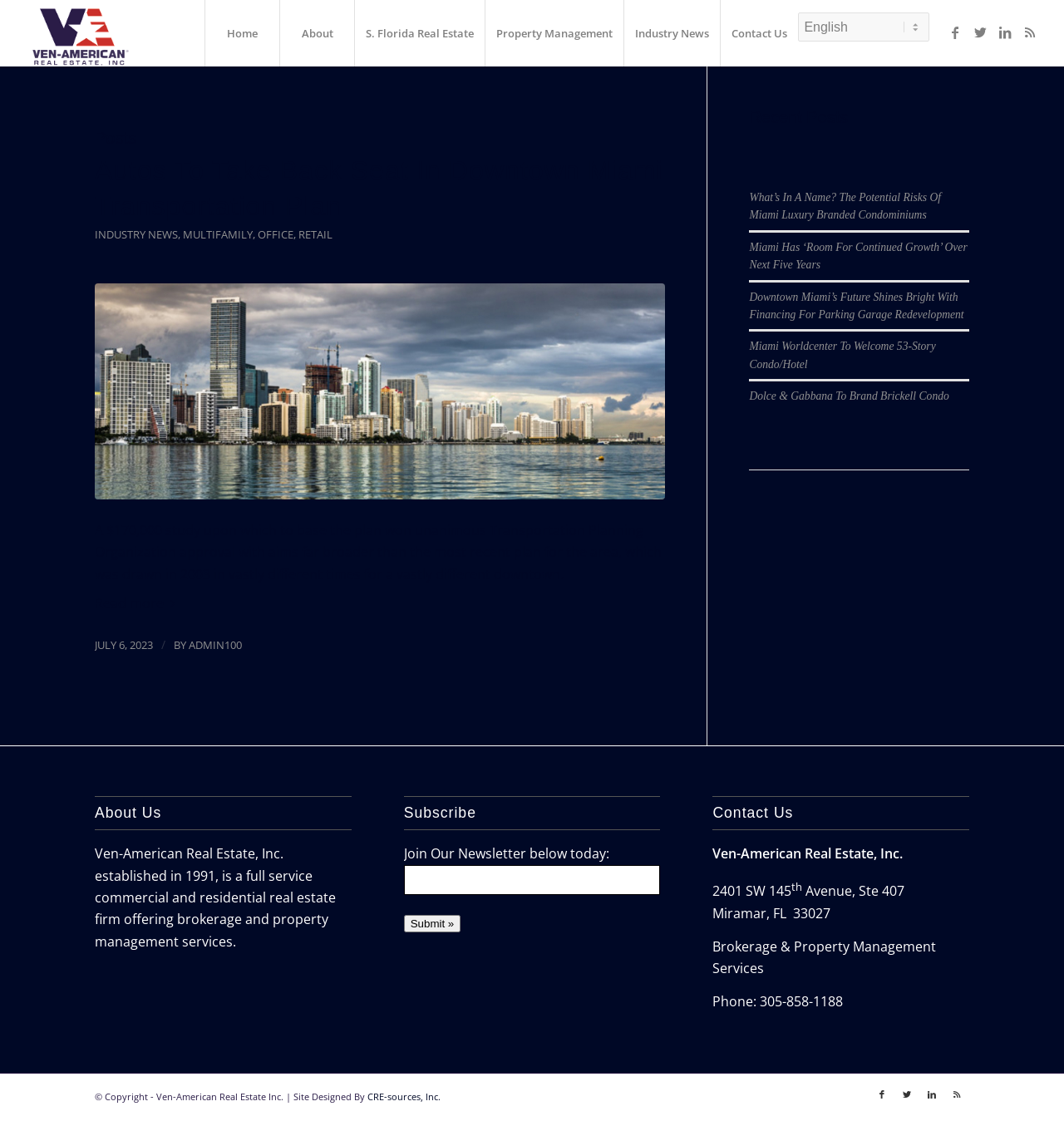Find the bounding box coordinates for the element described here: "Read more".

[0.089, 0.523, 0.17, 0.554]